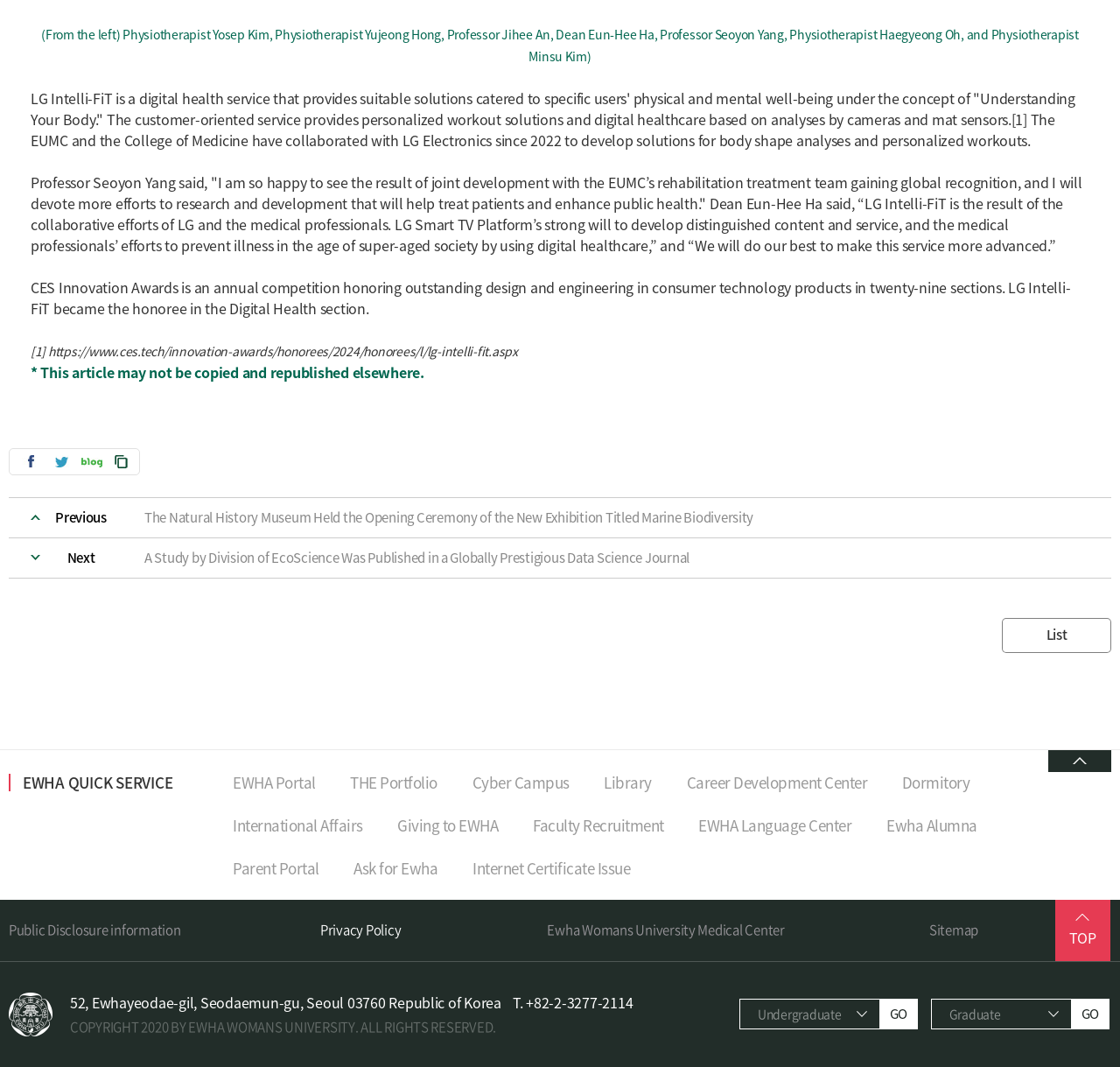Extract the bounding box of the UI element described as: "Giving to EWHA".

[0.355, 0.753, 0.445, 0.793]